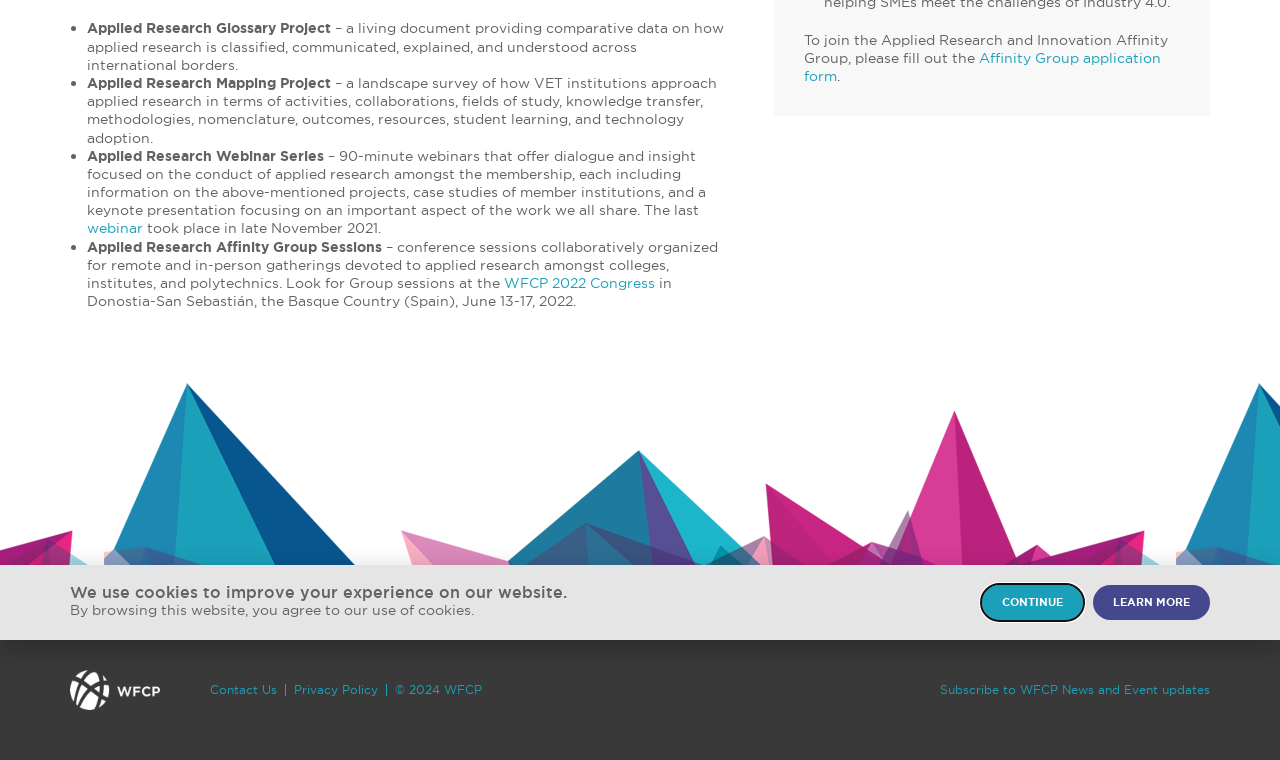Predict the bounding box of the UI element based on this description: "Privacy Policy".

[0.23, 0.9, 0.295, 0.916]